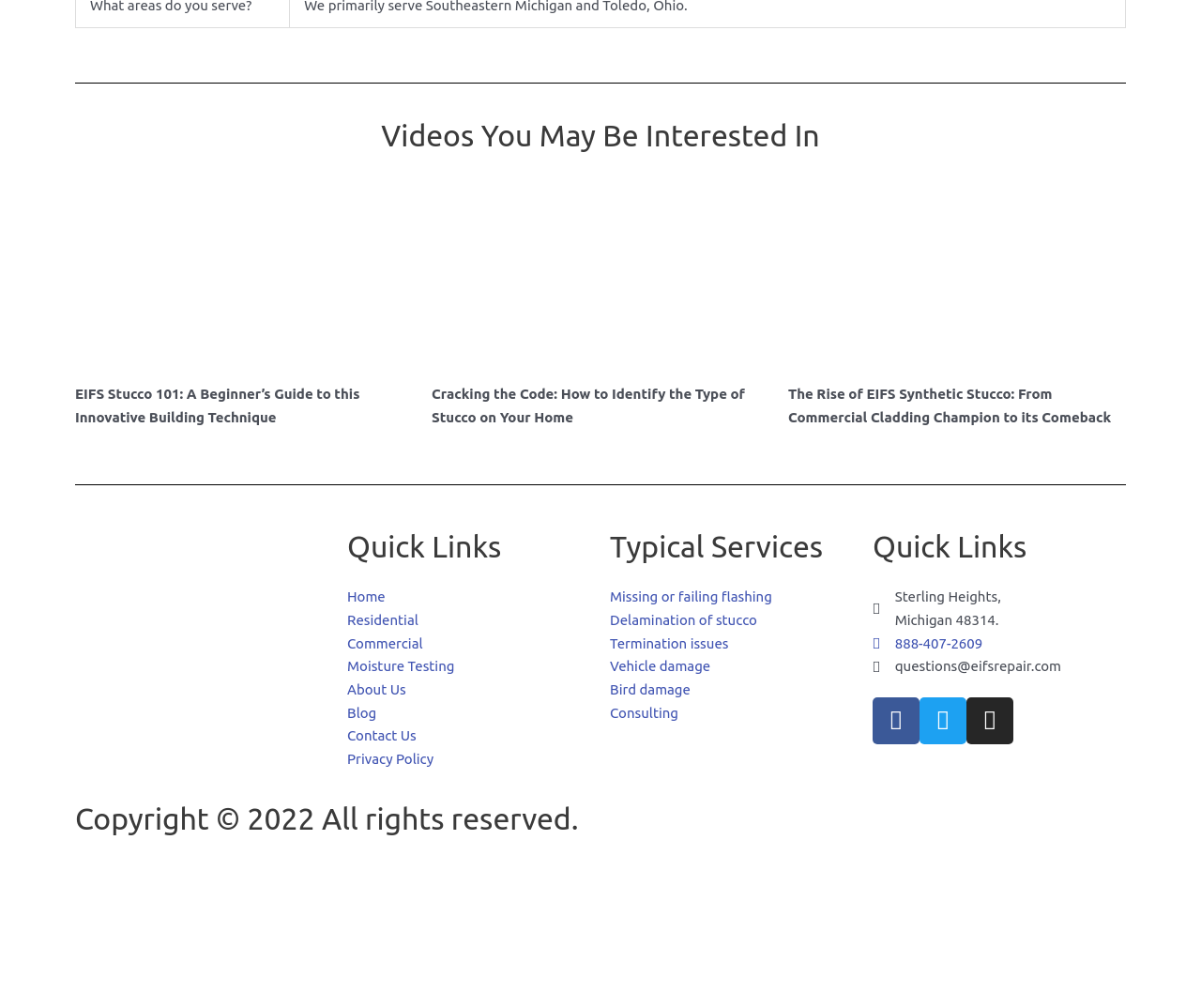What is the purpose of the 'Quick Links' section? Refer to the image and provide a one-word or short phrase answer.

Navigation